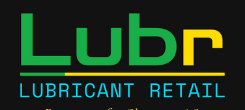What is the industry of the business?
Please provide a single word or phrase answer based on the image.

Lubricant retail